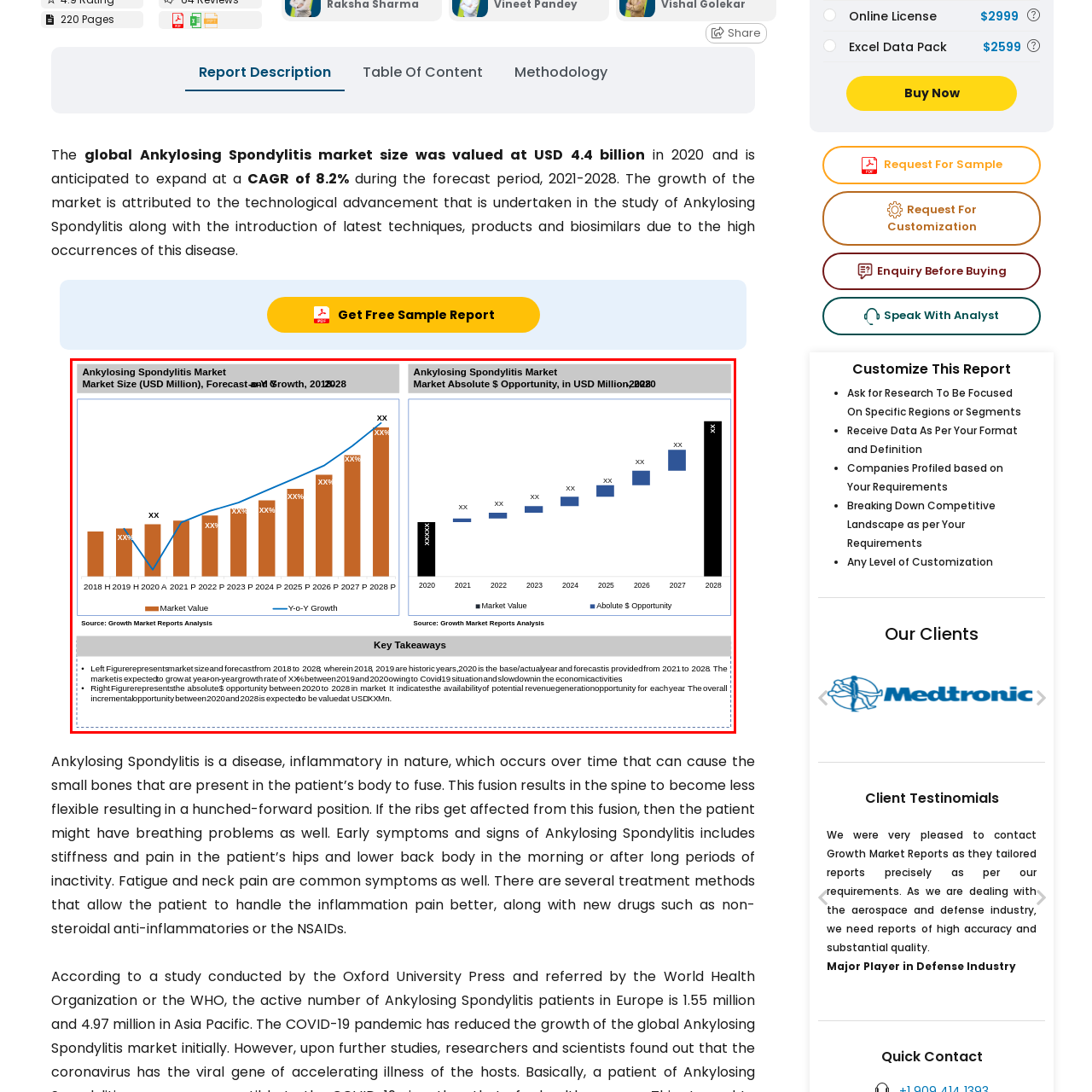What is the source of the market analysis information?
Focus on the visual details within the red bounding box and provide an in-depth answer based on your observations.

The source of the information is mentioned in the caption, which states that the information is sourced from Growth Market Reports Analysis, emphasizing the anticipated growth trajectory and market dynamics.